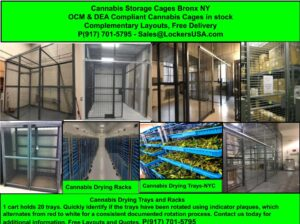Answer briefly with one word or phrase:
How can interested parties inquire about the products?

By phone or email